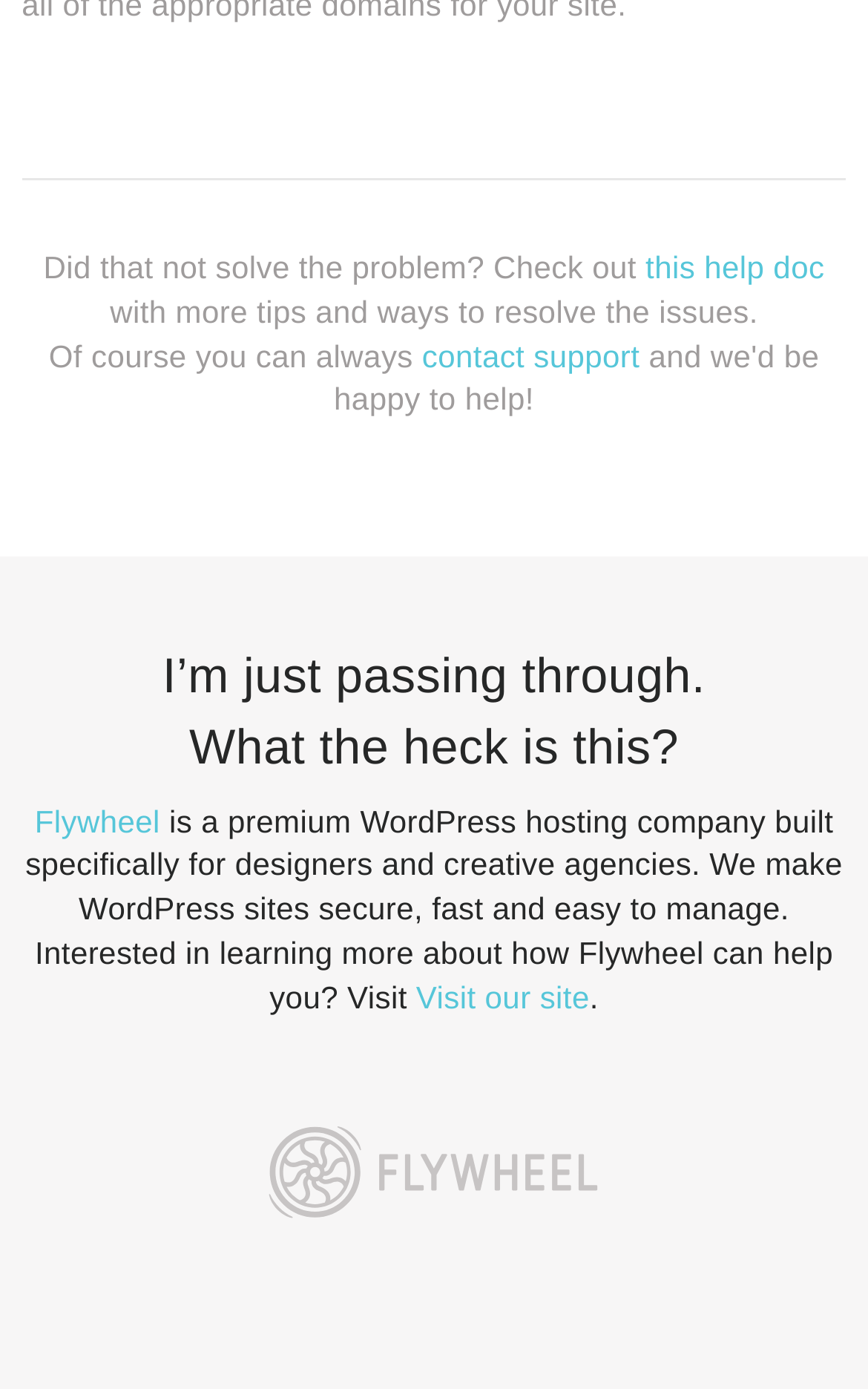Provide the bounding box coordinates of the HTML element this sentence describes: "September 2022". The bounding box coordinates consist of four float numbers between 0 and 1, i.e., [left, top, right, bottom].

None